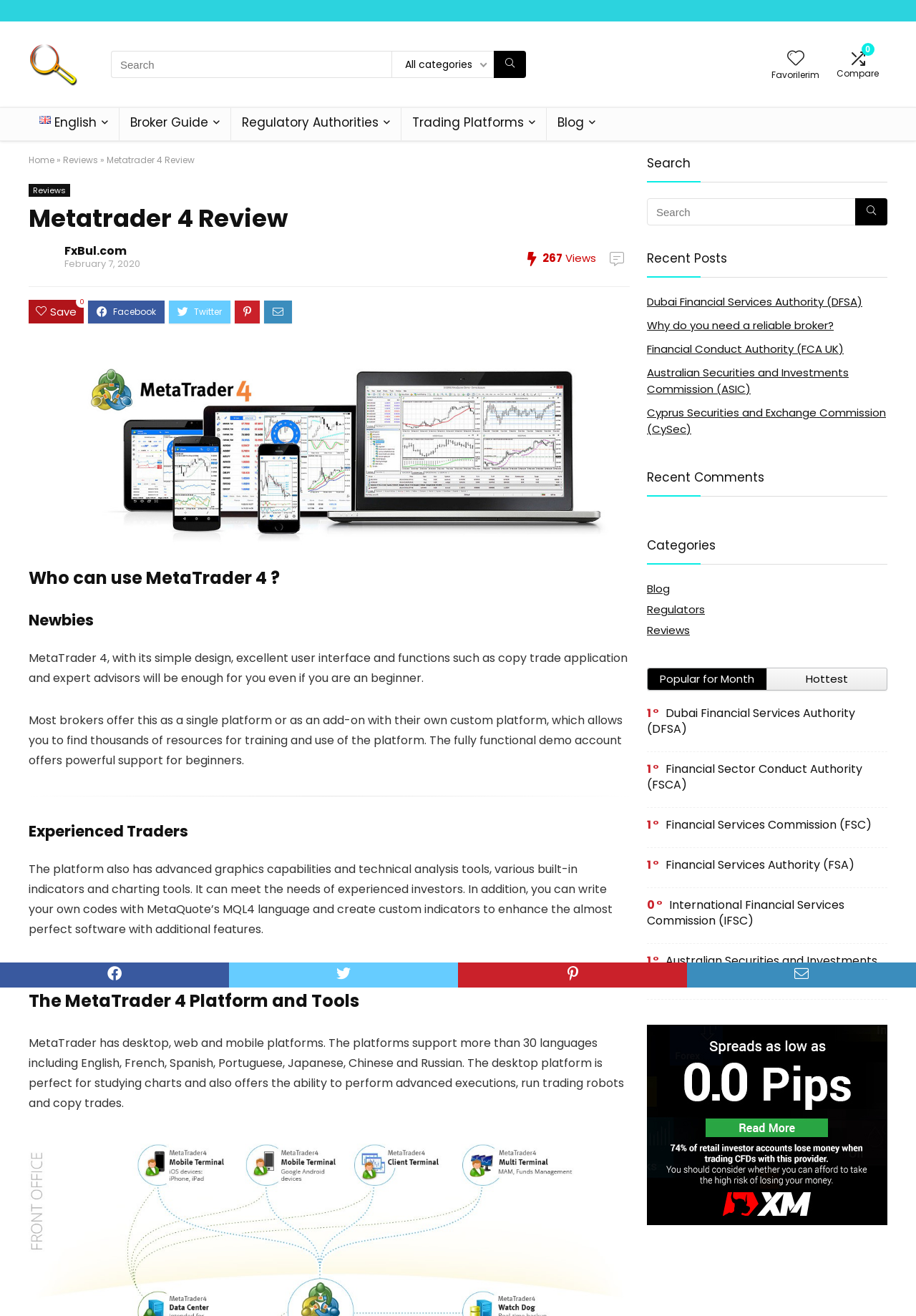Please give a succinct answer to the question in one word or phrase:
What is the name of the programming language used to create custom indicators?

MQL4